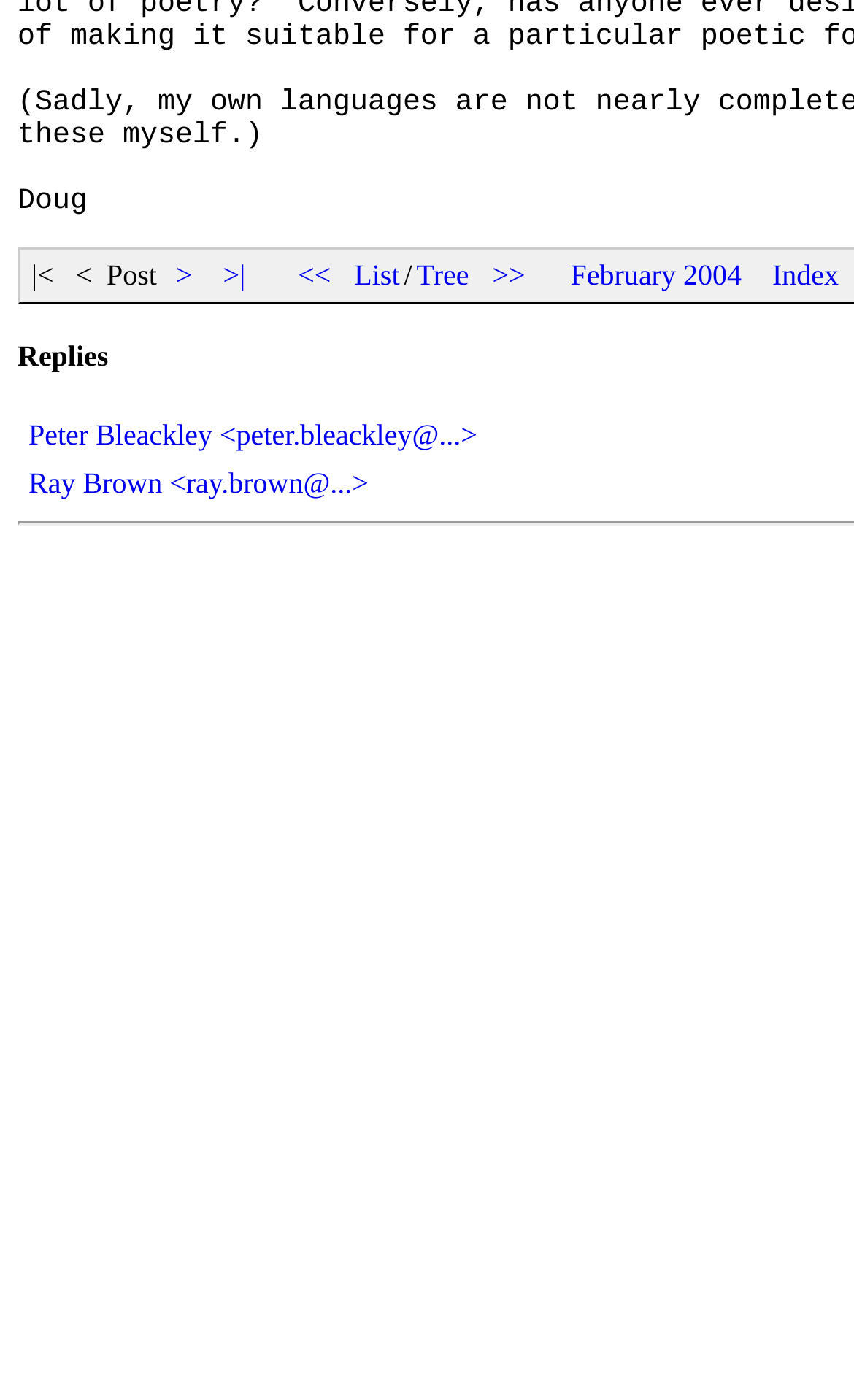Please predict the bounding box coordinates (top-left x, top-left y, bottom-right x, bottom-right y) for the UI element in the screenshot that fits the description: February 2004

[0.663, 0.185, 0.873, 0.208]